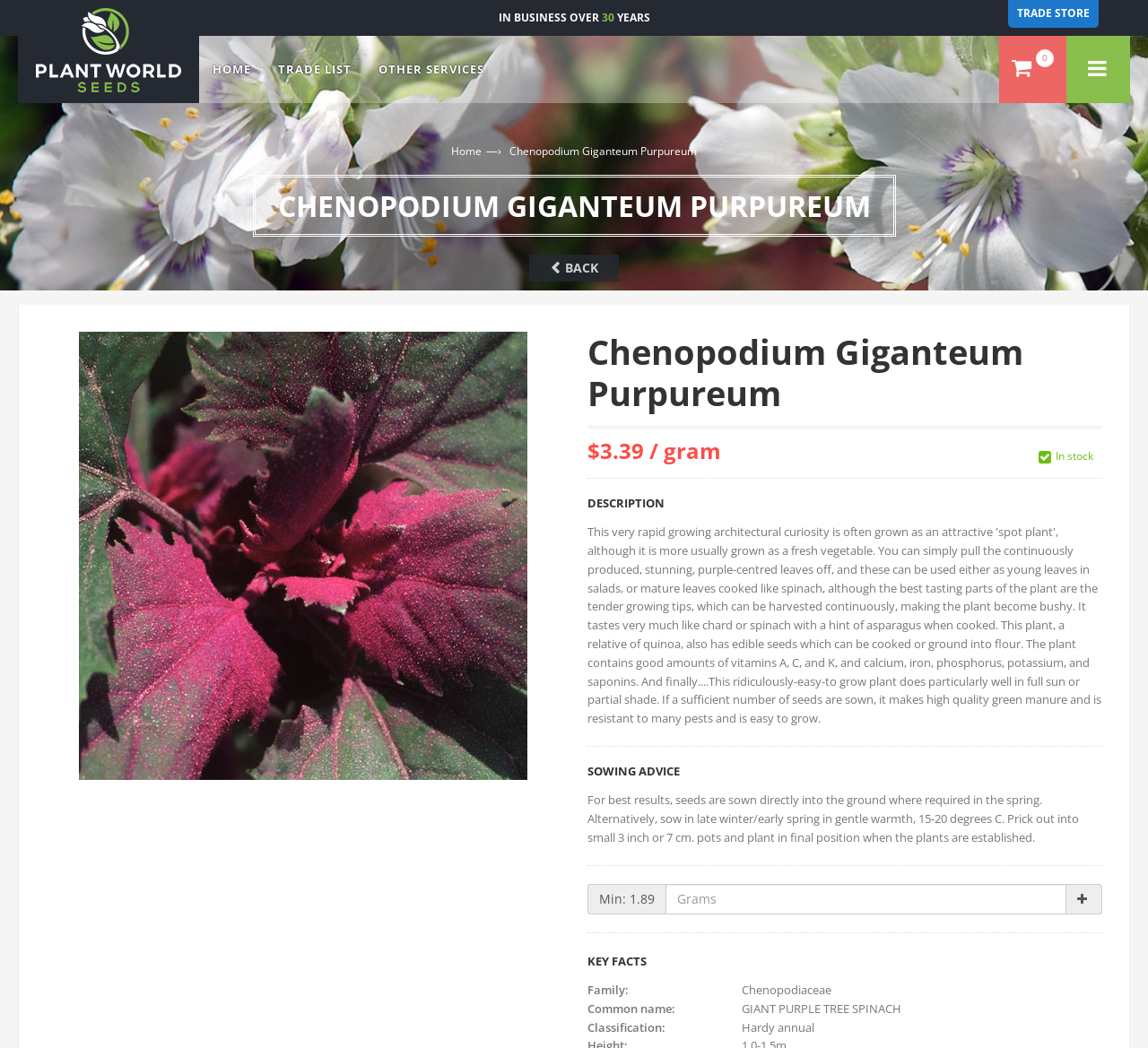Identify the bounding box coordinates for the element you need to click to achieve the following task: "Click HOME". Provide the bounding box coordinates as four float numbers between 0 and 1, in the form [left, top, right, bottom].

[0.173, 0.034, 0.23, 0.098]